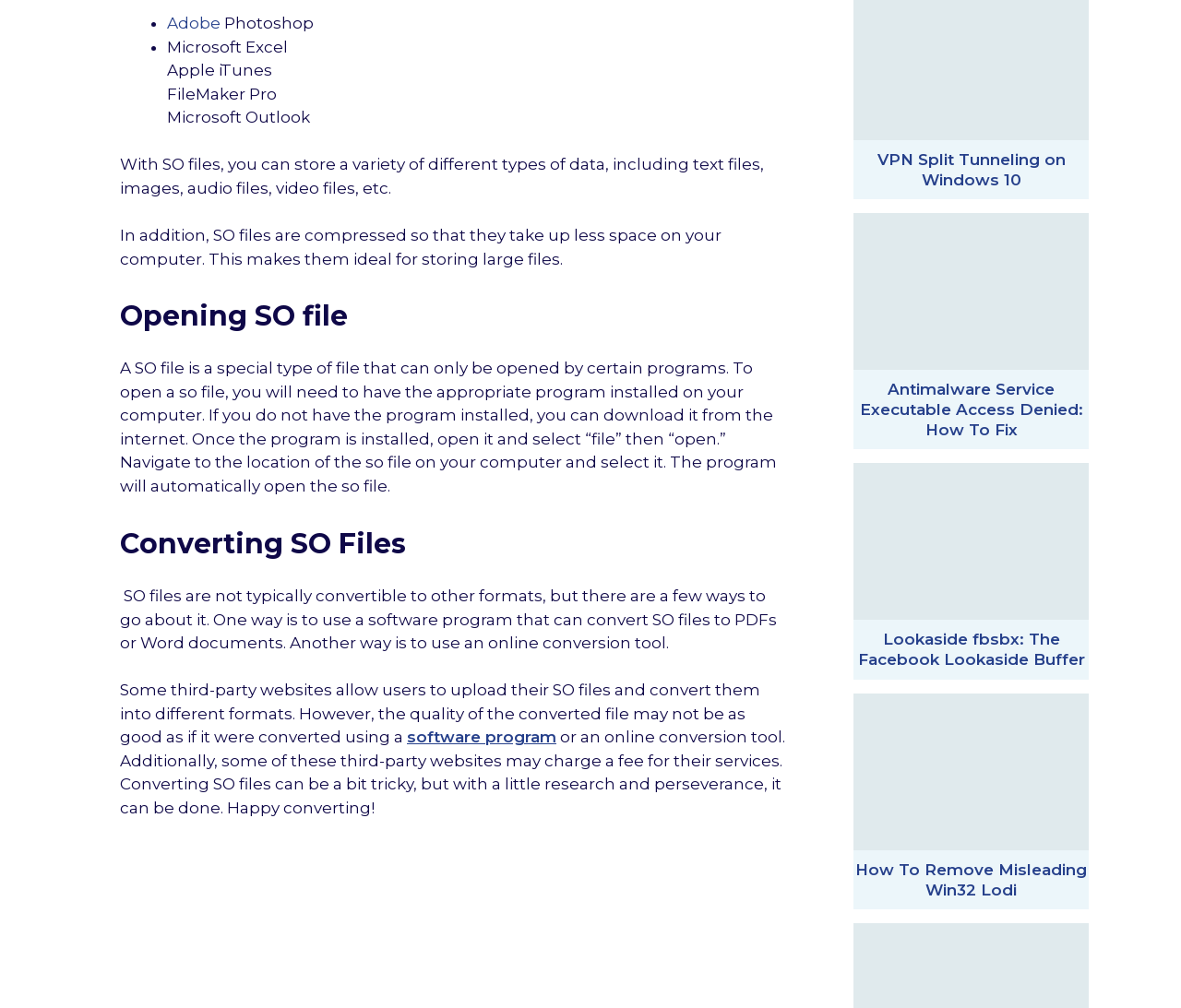Please answer the following question using a single word or phrase: 
What type of file is a SO file?

Special type of file